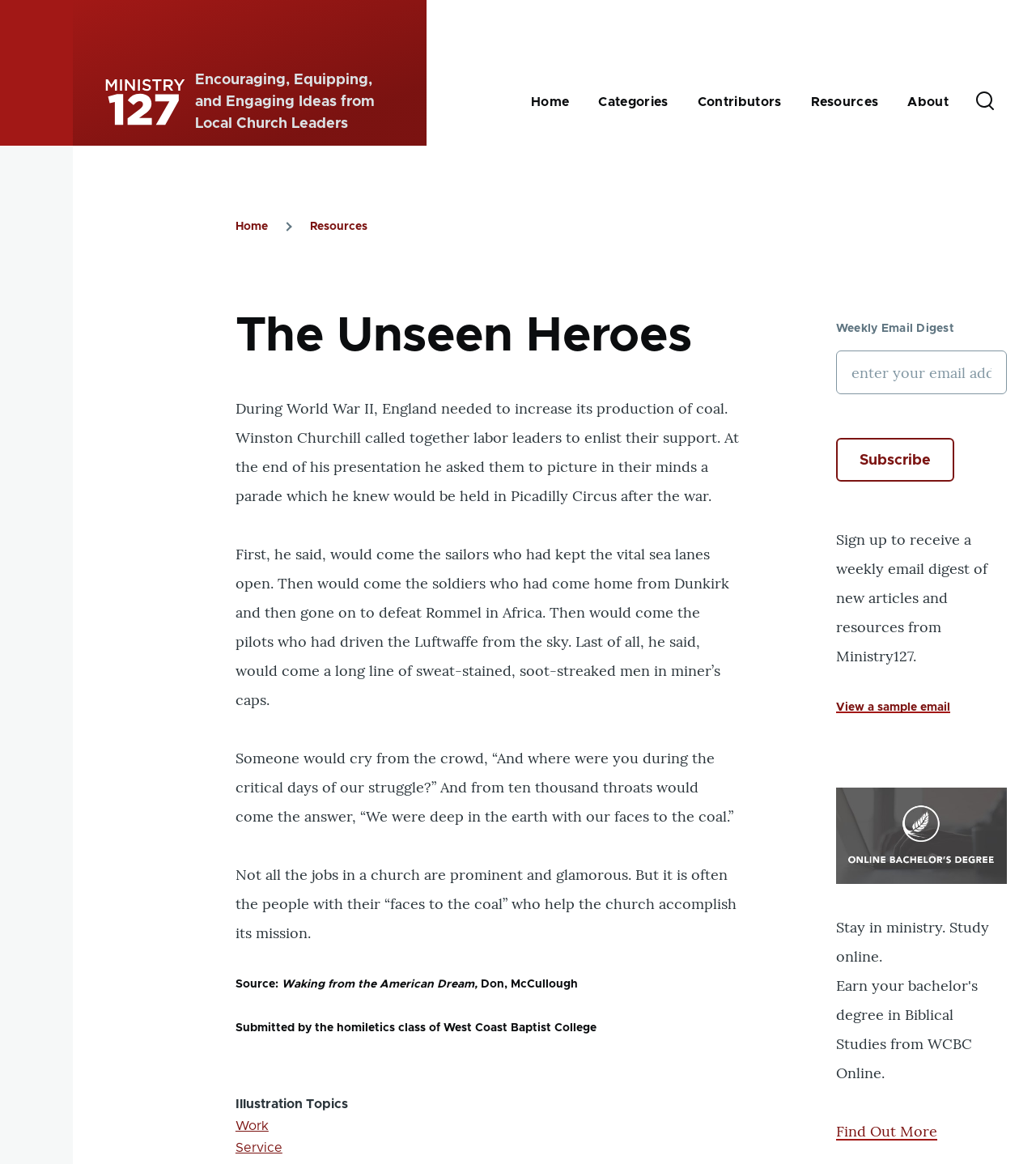What is the purpose of the 'Weekly Email Digest' section?
By examining the image, provide a one-word or phrase answer.

Subscribe to newsletter